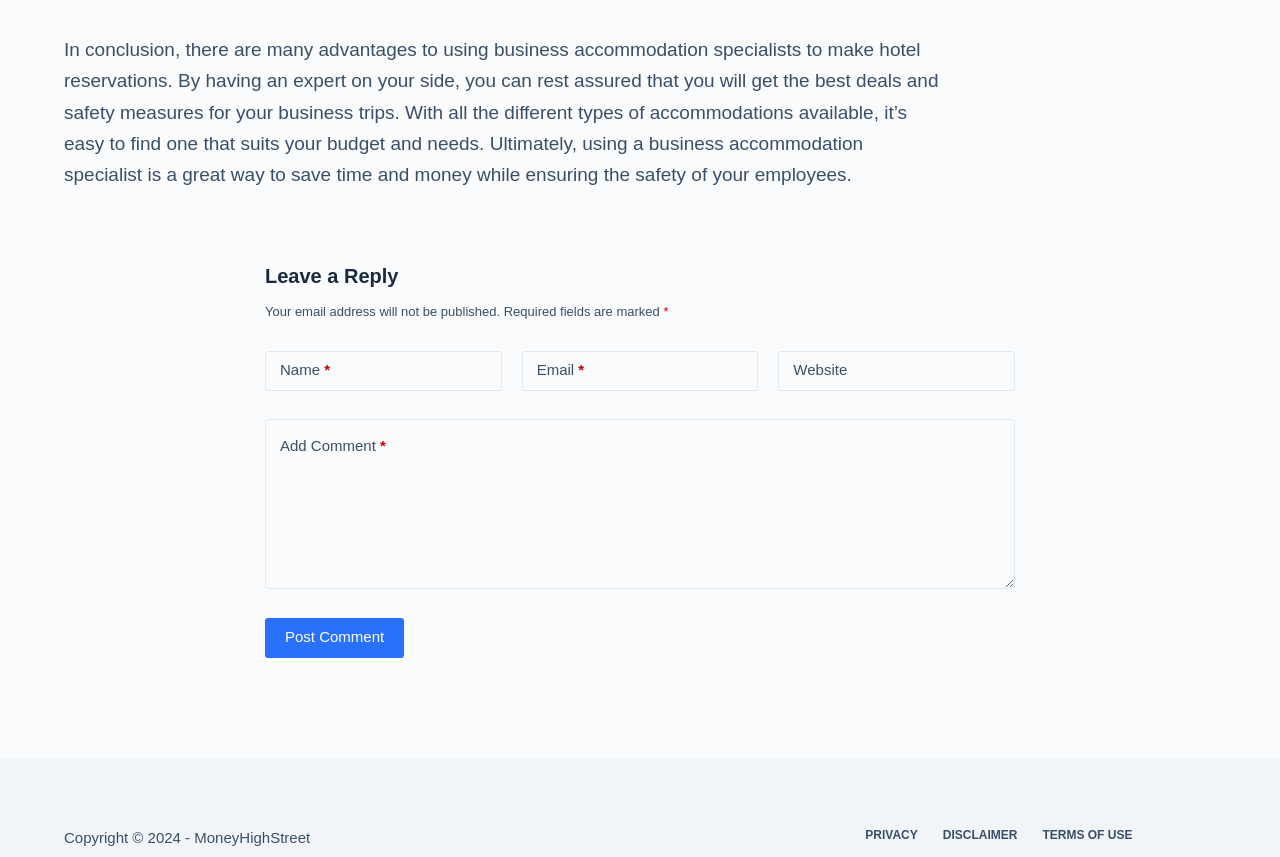Answer the question below with a single word or a brief phrase: 
How many menu items are in the Footer Menu?

3